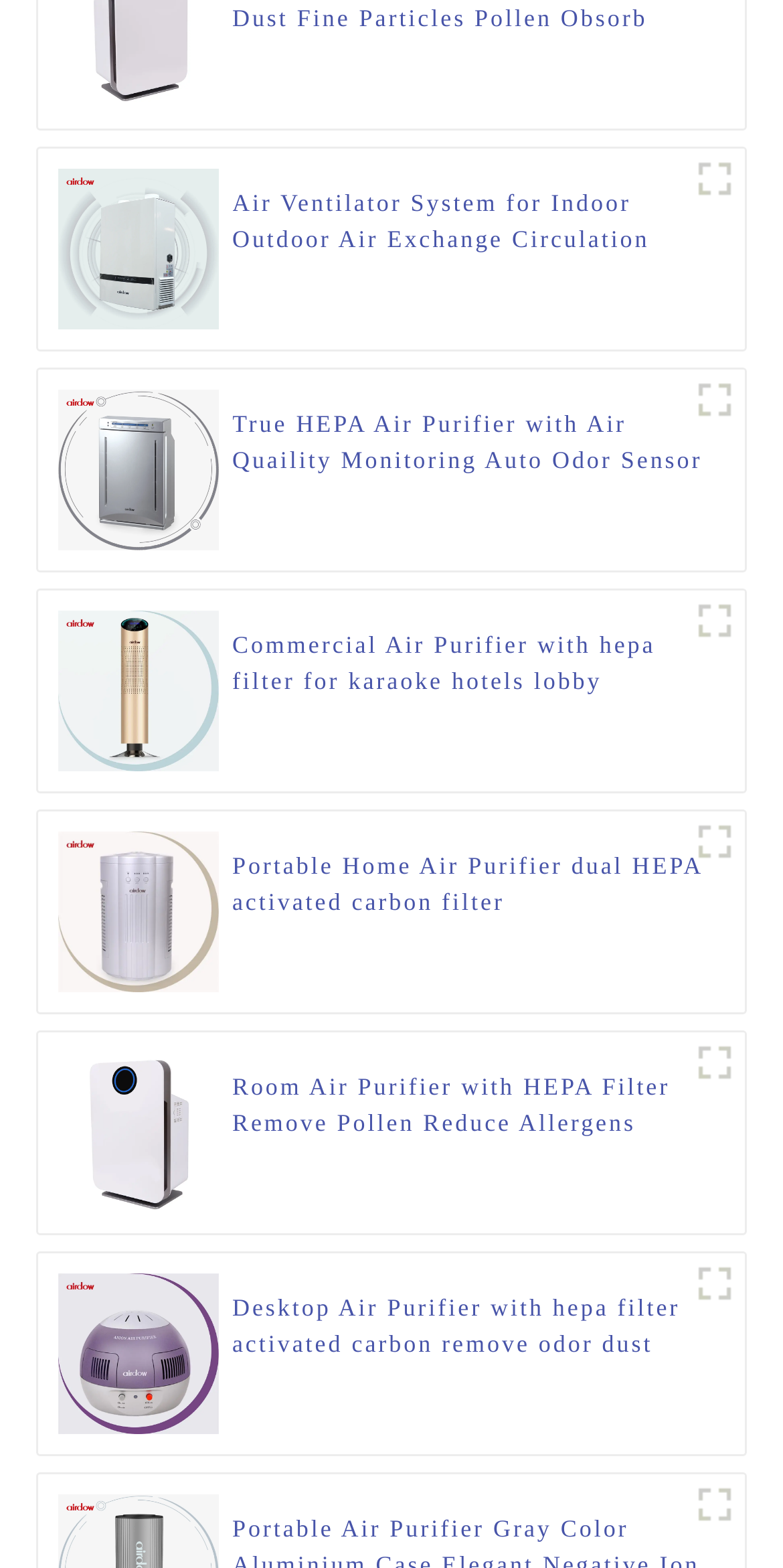How many air purifier models are displayed on this webpage?
Give a one-word or short phrase answer based on the image.

6